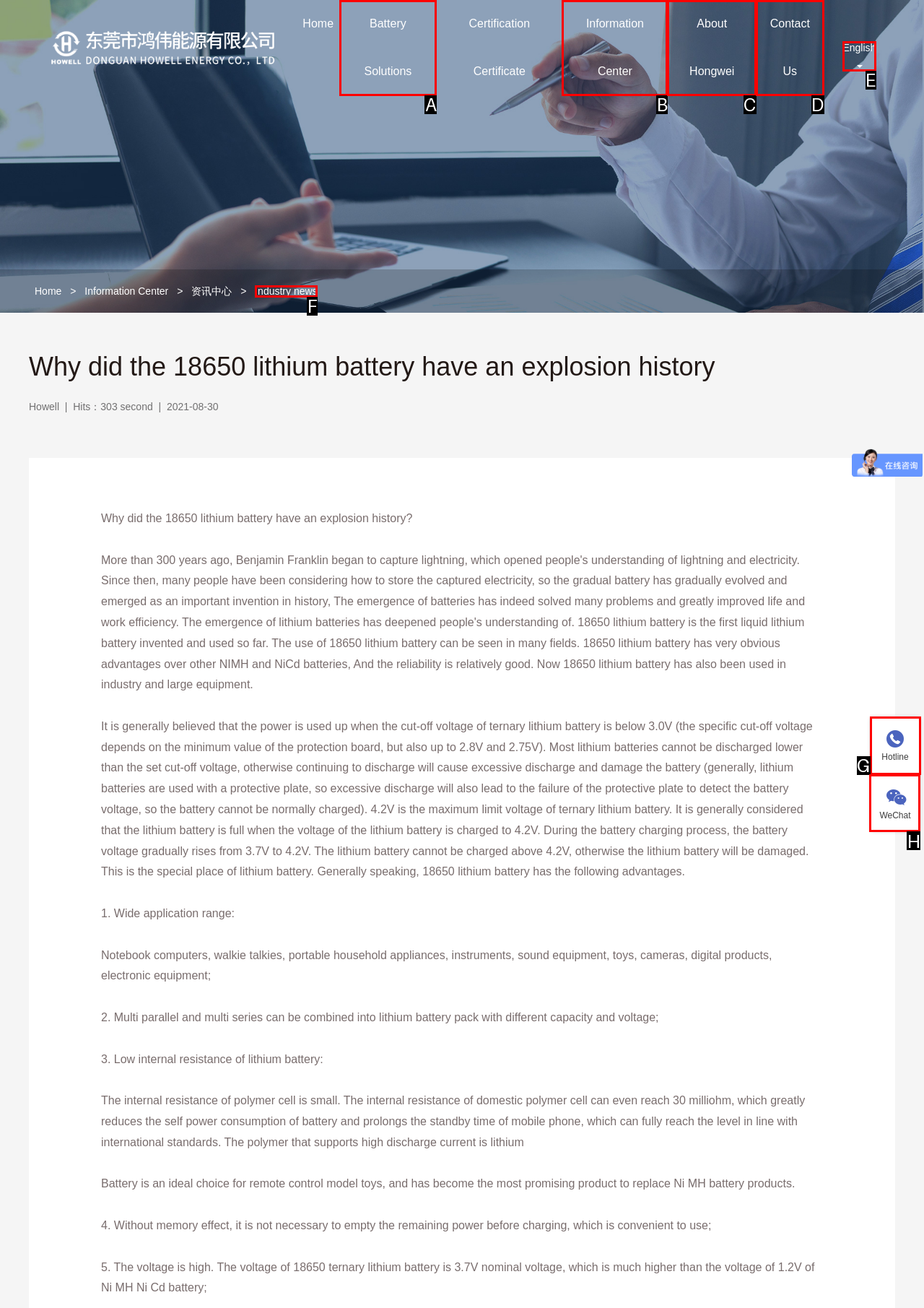Which lettered option should I select to achieve the task: Click the 'WeChat' link according to the highlighted elements in the screenshot?

H